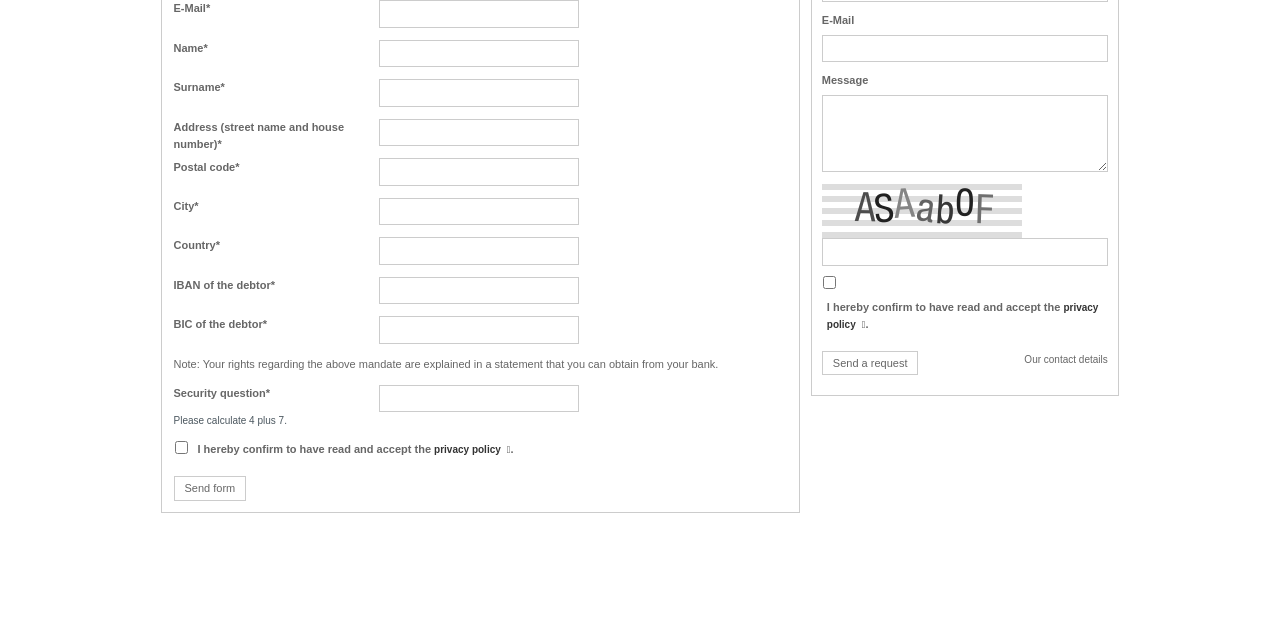From the screenshot, find the bounding box of the UI element matching this description: "parent_node: Name* name="Name"". Supply the bounding box coordinates in the form [left, top, right, bottom], each a float between 0 and 1.

[0.296, 0.062, 0.452, 0.105]